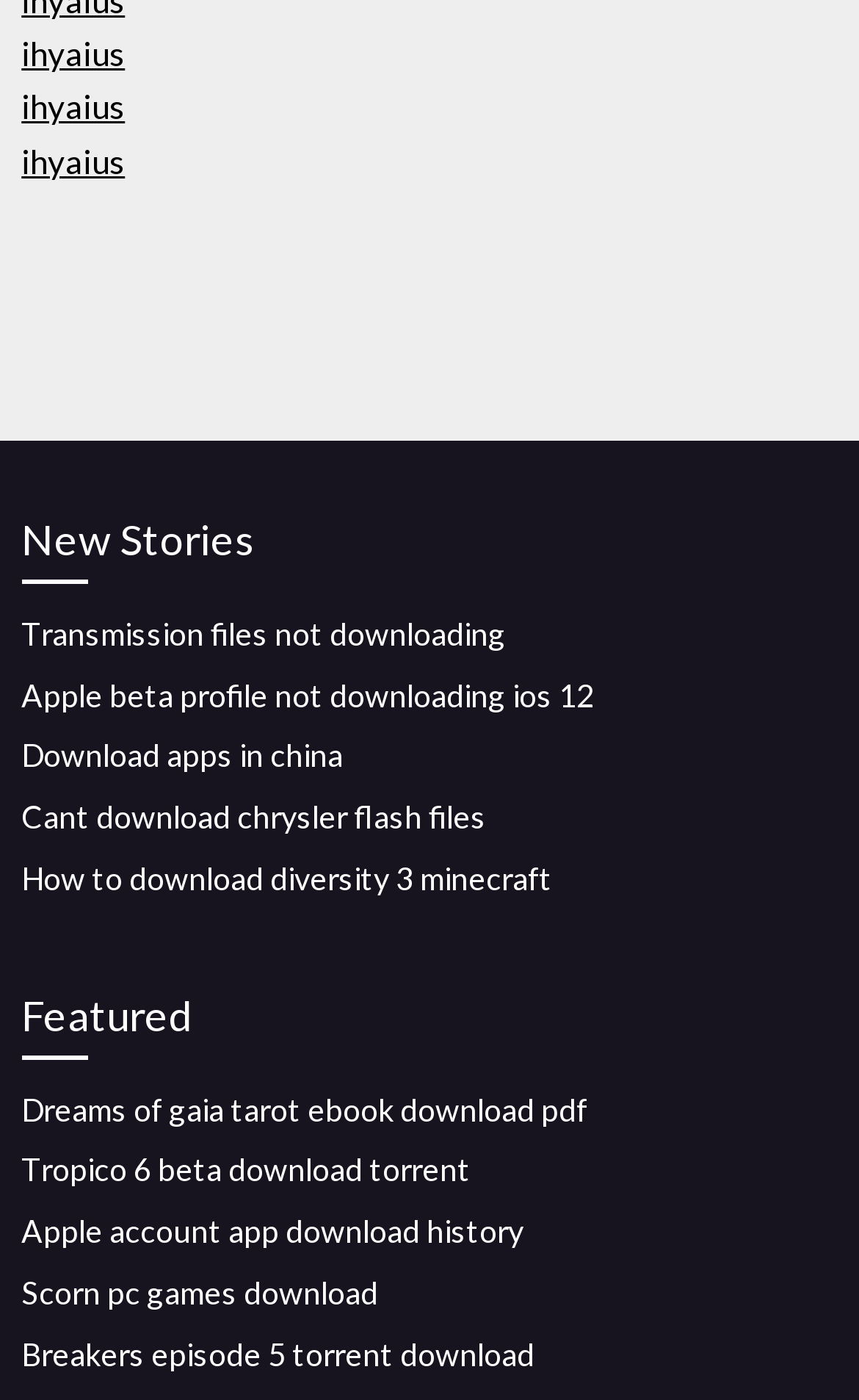How many links are on the webpage?
Please respond to the question with a detailed and well-explained answer.

There are 11 links on the webpage, which are categorized under 'New Stories' and 'Featured' categories.